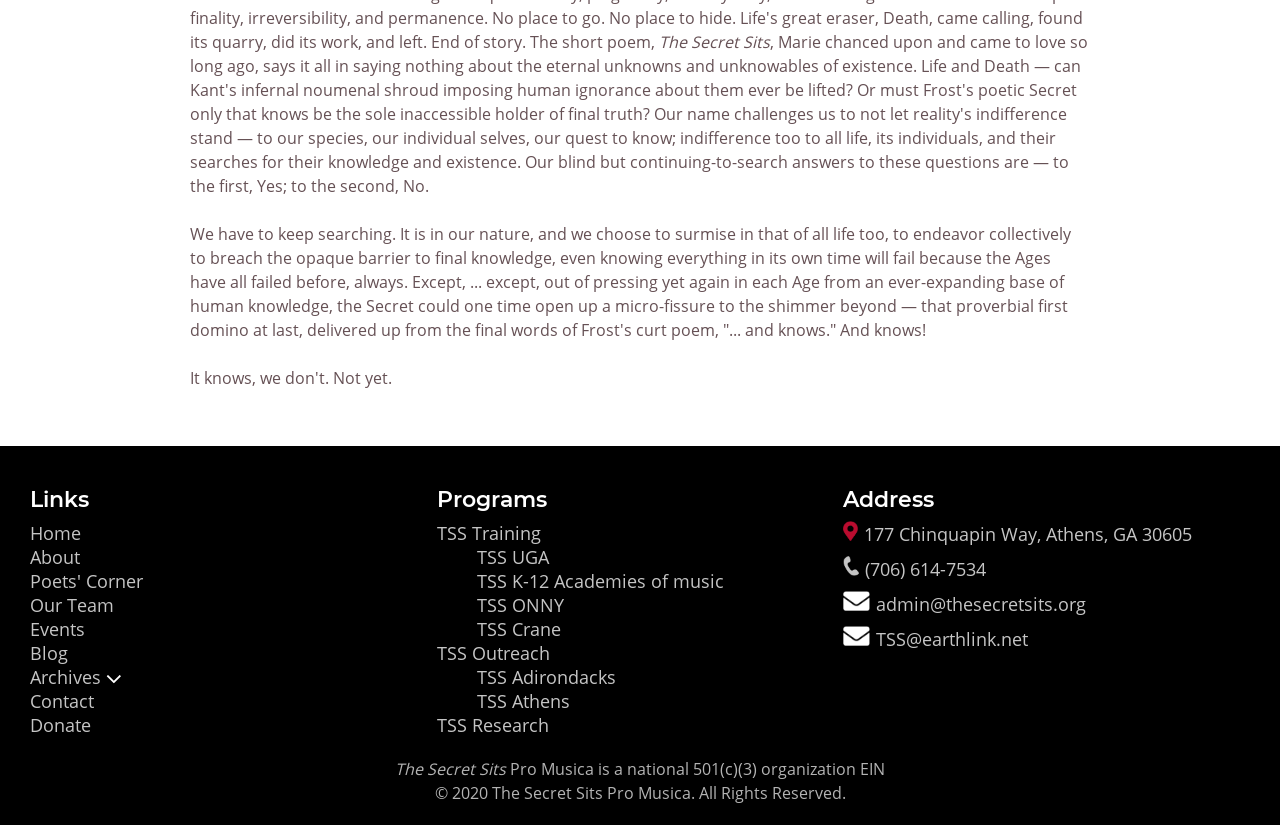What is the address of the organization?
Identify the answer in the screenshot and reply with a single word or phrase.

177 Chinquapin Way, Athens, GA 30605